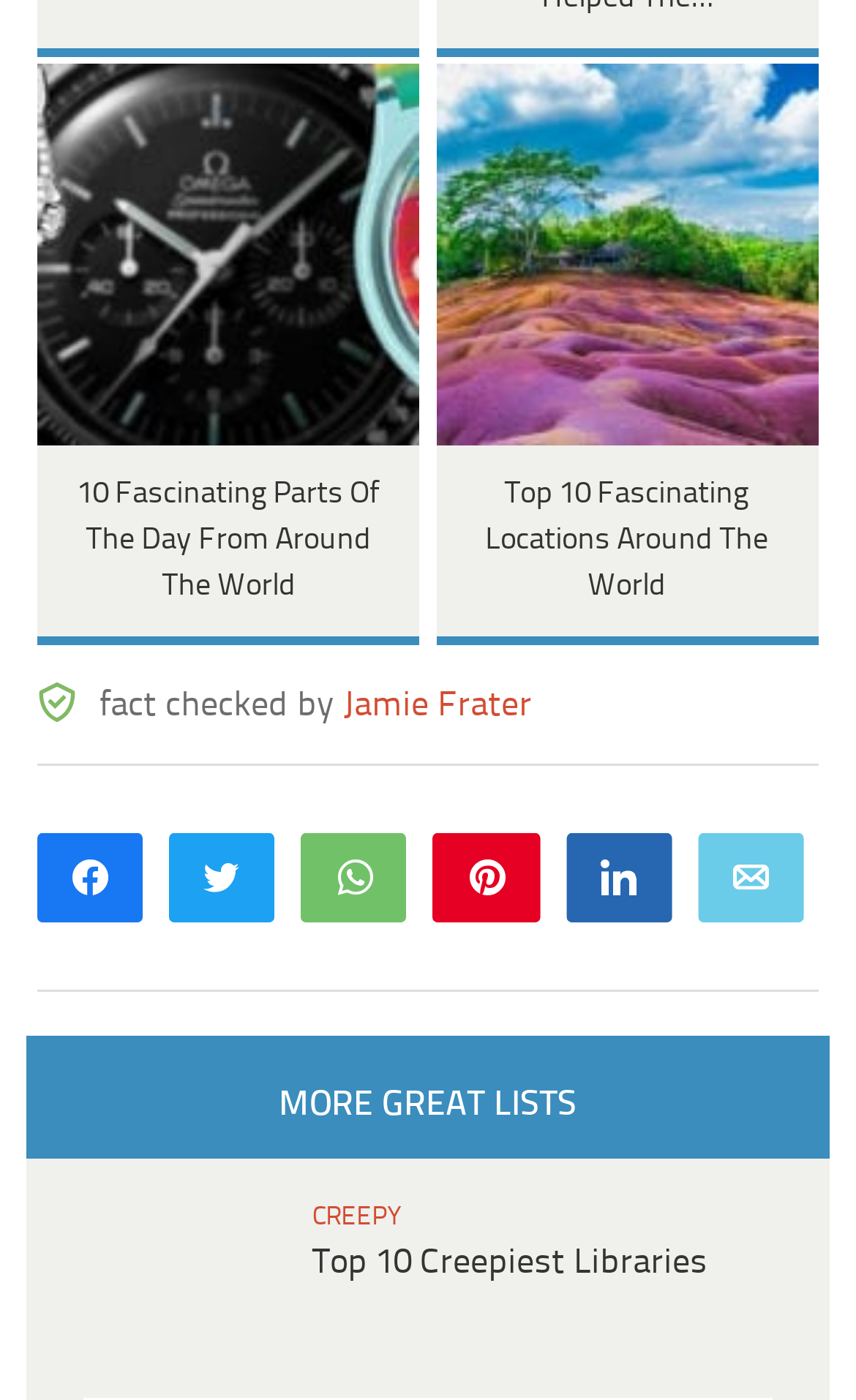What is the topic of the second heading?
From the image, respond using a single word or phrase.

Creepiest Libraries